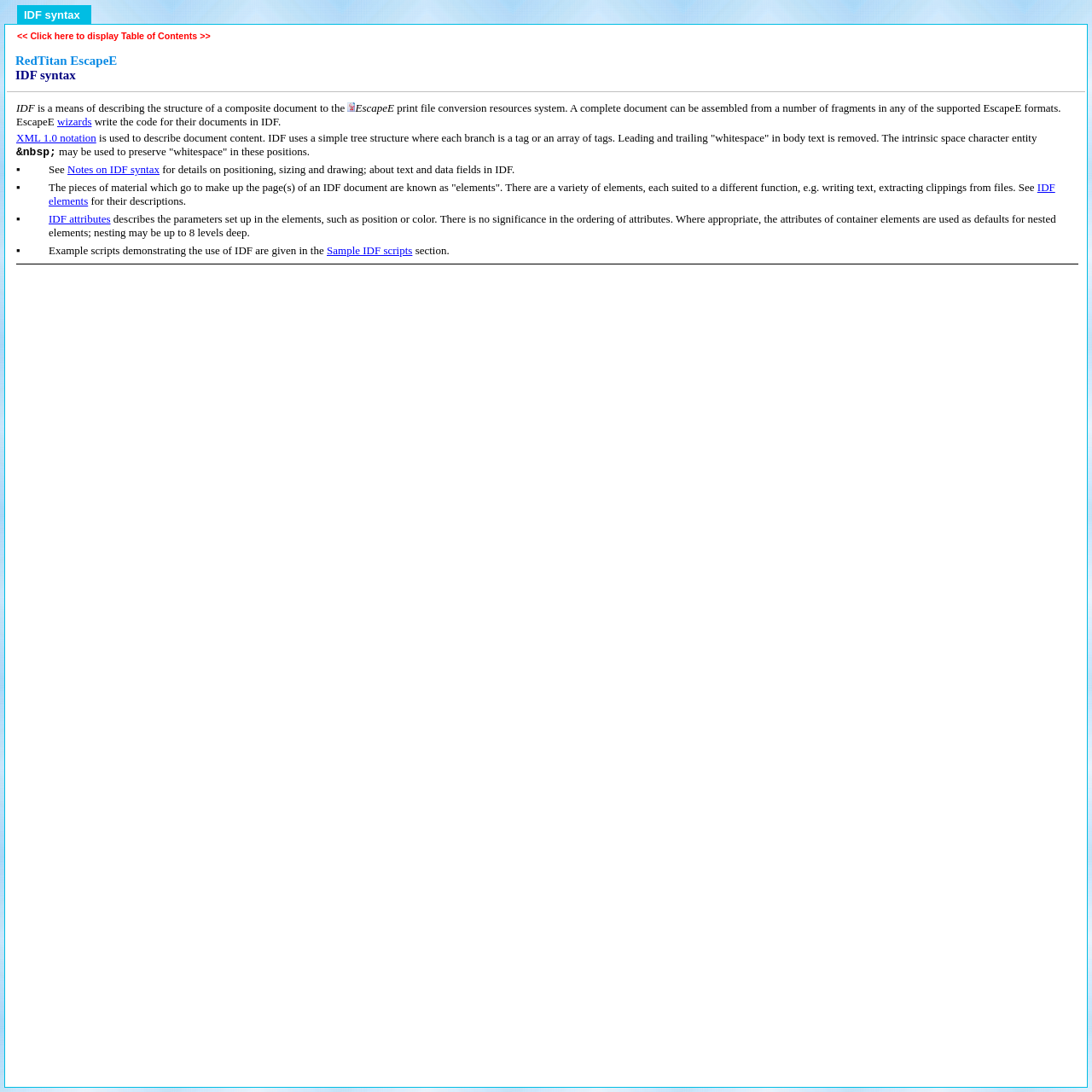Kindly respond to the following question with a single word or a brief phrase: 
What is the purpose of IDF attributes?

Describing element parameters